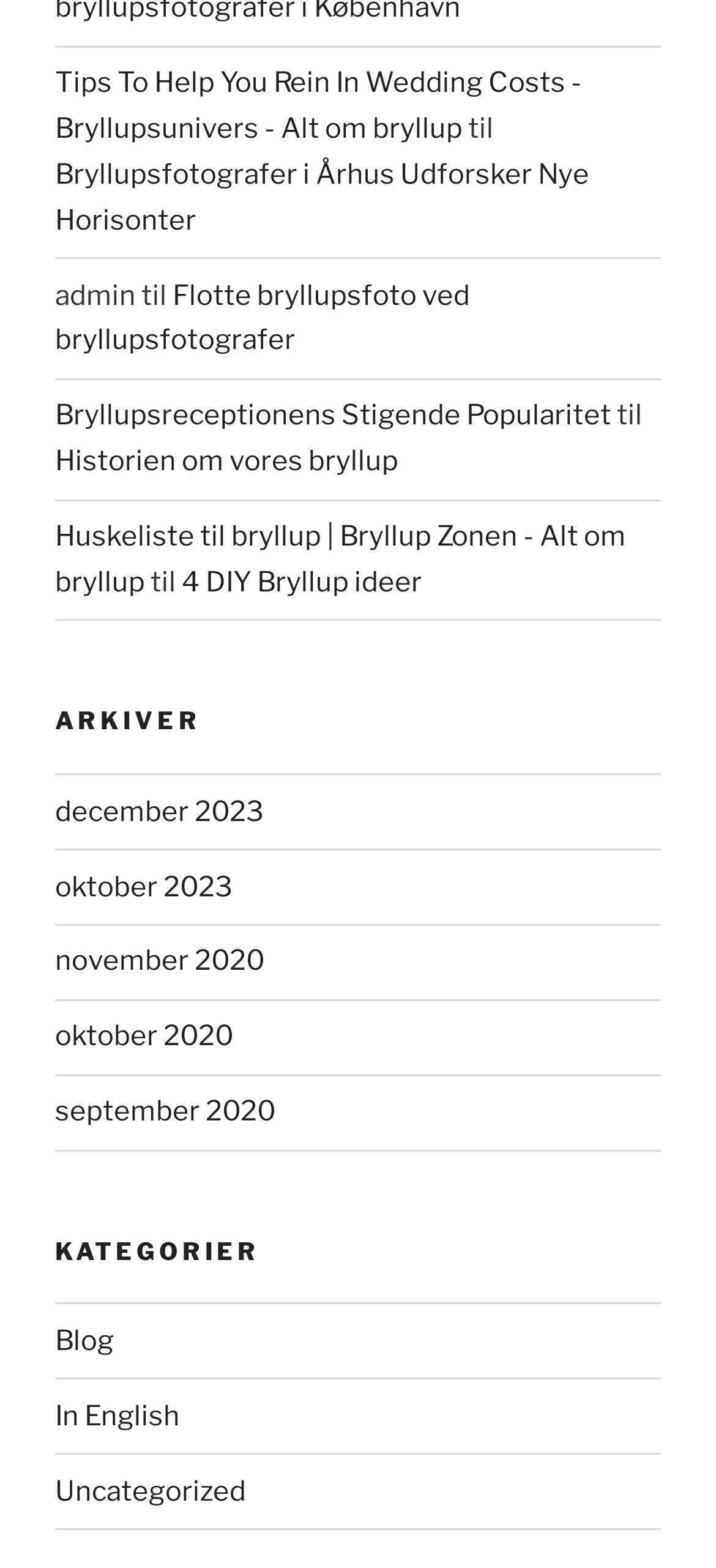Find the bounding box coordinates of the clickable area that will achieve the following instruction: "View tips to help you rein in wedding costs".

[0.077, 0.042, 0.813, 0.092]